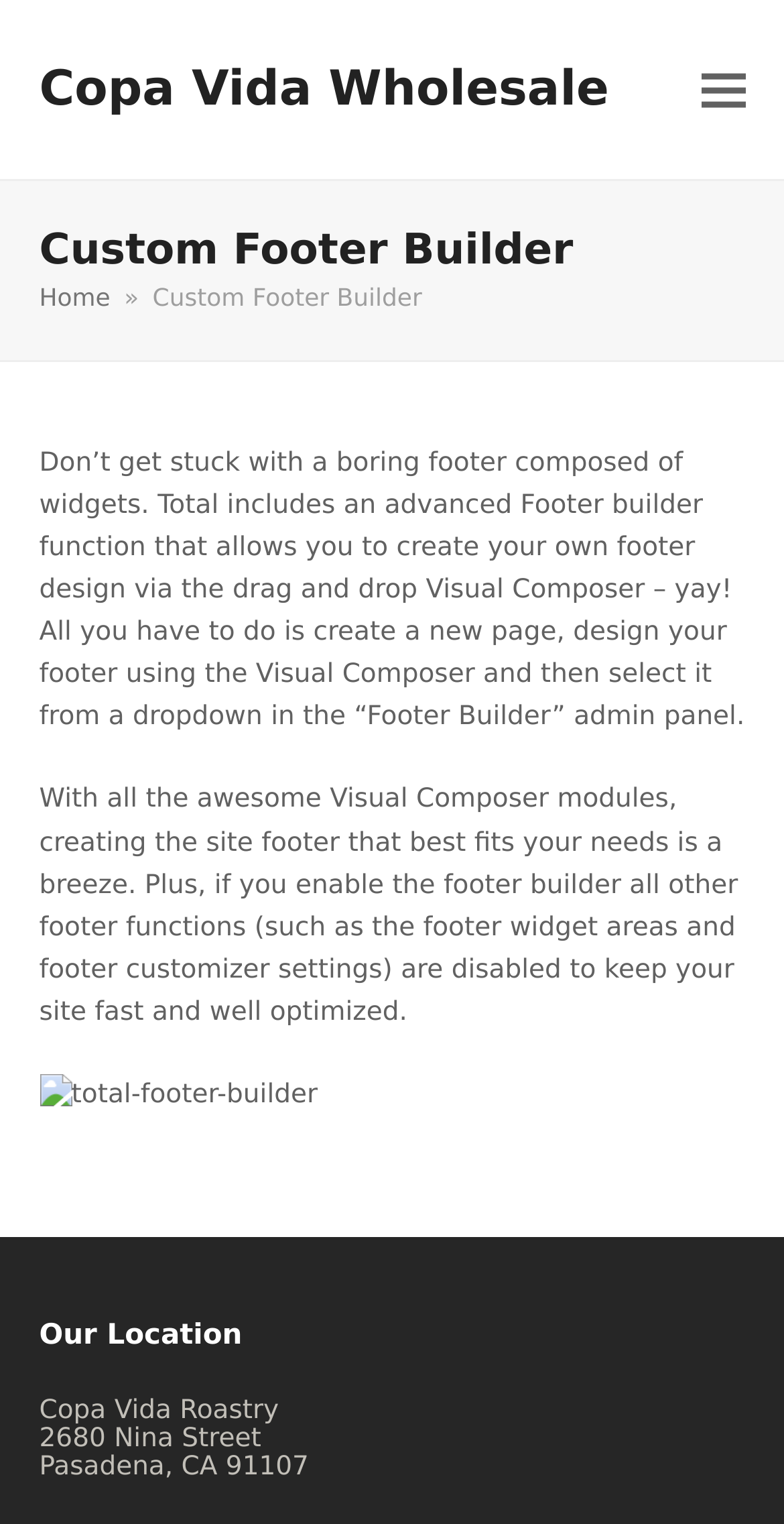Determine the bounding box of the UI component based on this description: "aria-label="Toggle mobile menu"". The bounding box coordinates should be four float values between 0 and 1, i.e., [left, top, right, bottom].

[0.894, 0.048, 0.95, 0.07]